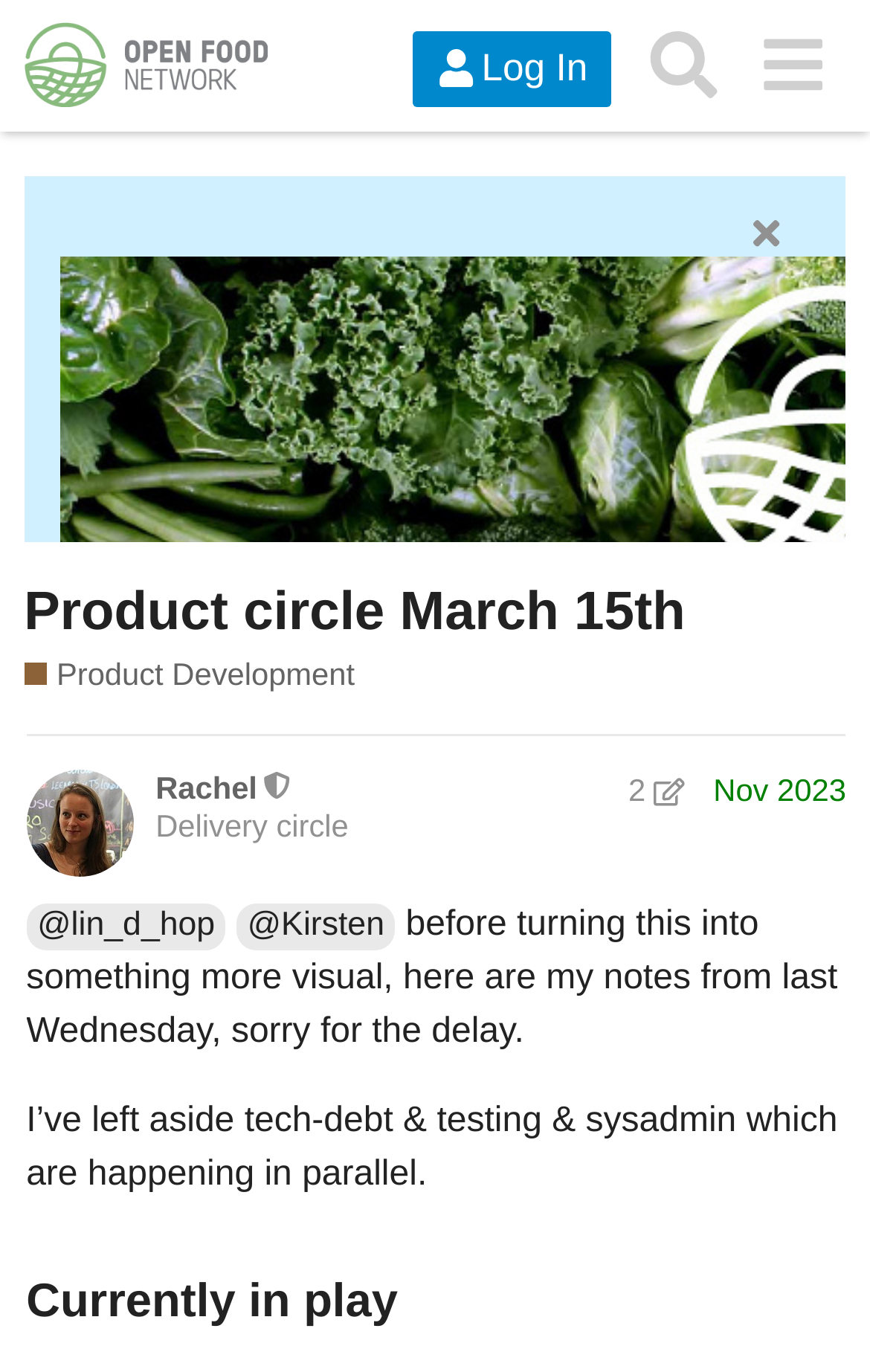Find the bounding box coordinates of the element's region that should be clicked in order to follow the given instruction: "Check the post edit history". The coordinates should consist of four float numbers between 0 and 1, i.e., [left, top, right, bottom].

[0.707, 0.564, 0.802, 0.59]